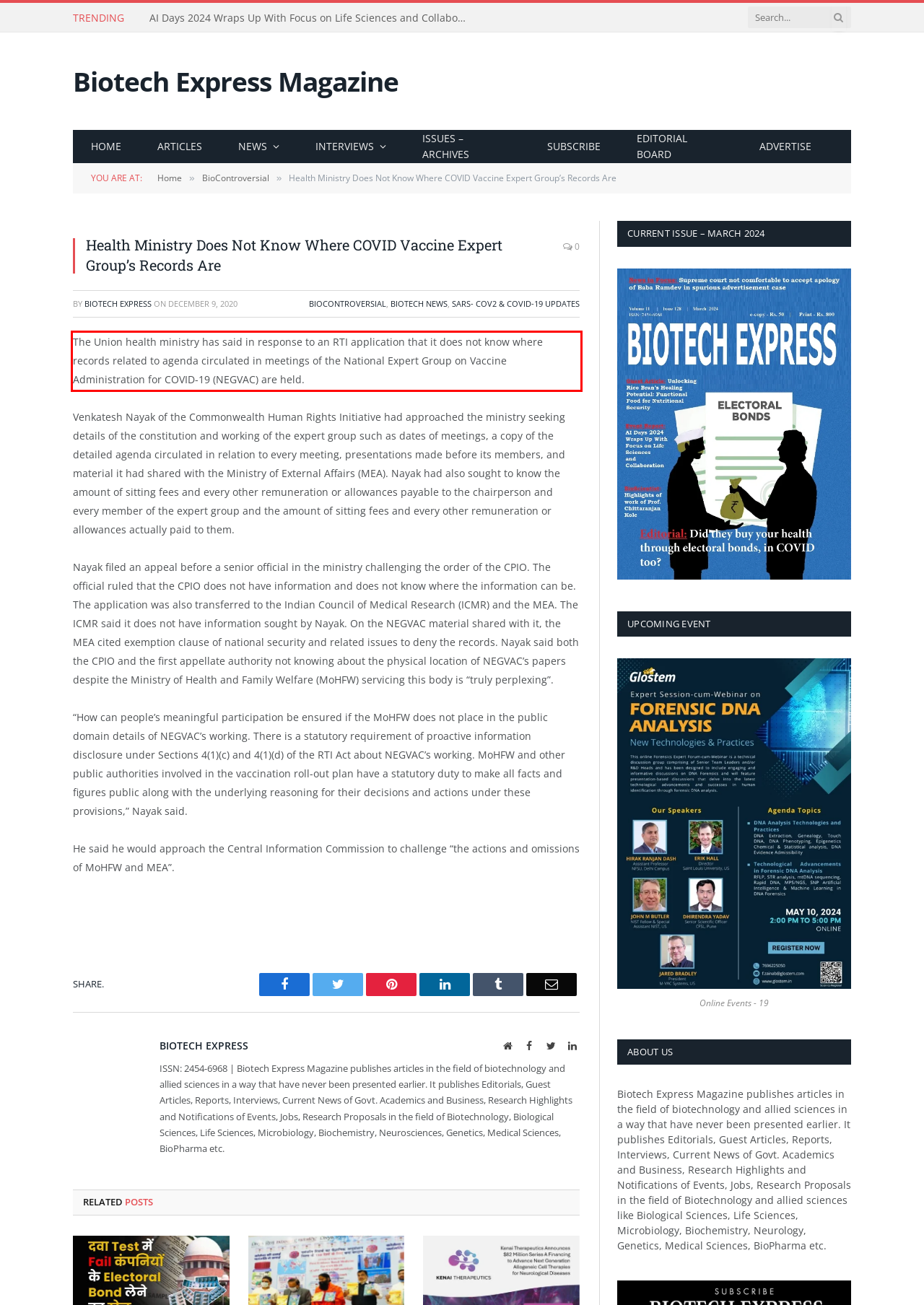Using the webpage screenshot, recognize and capture the text within the red bounding box.

The Union health ministry has said in response to an RTI application that it does not know where records related to agenda circulated in meetings of the National Expert Group on Vaccine Administration for COVID-19 (NEGVAC) are held.